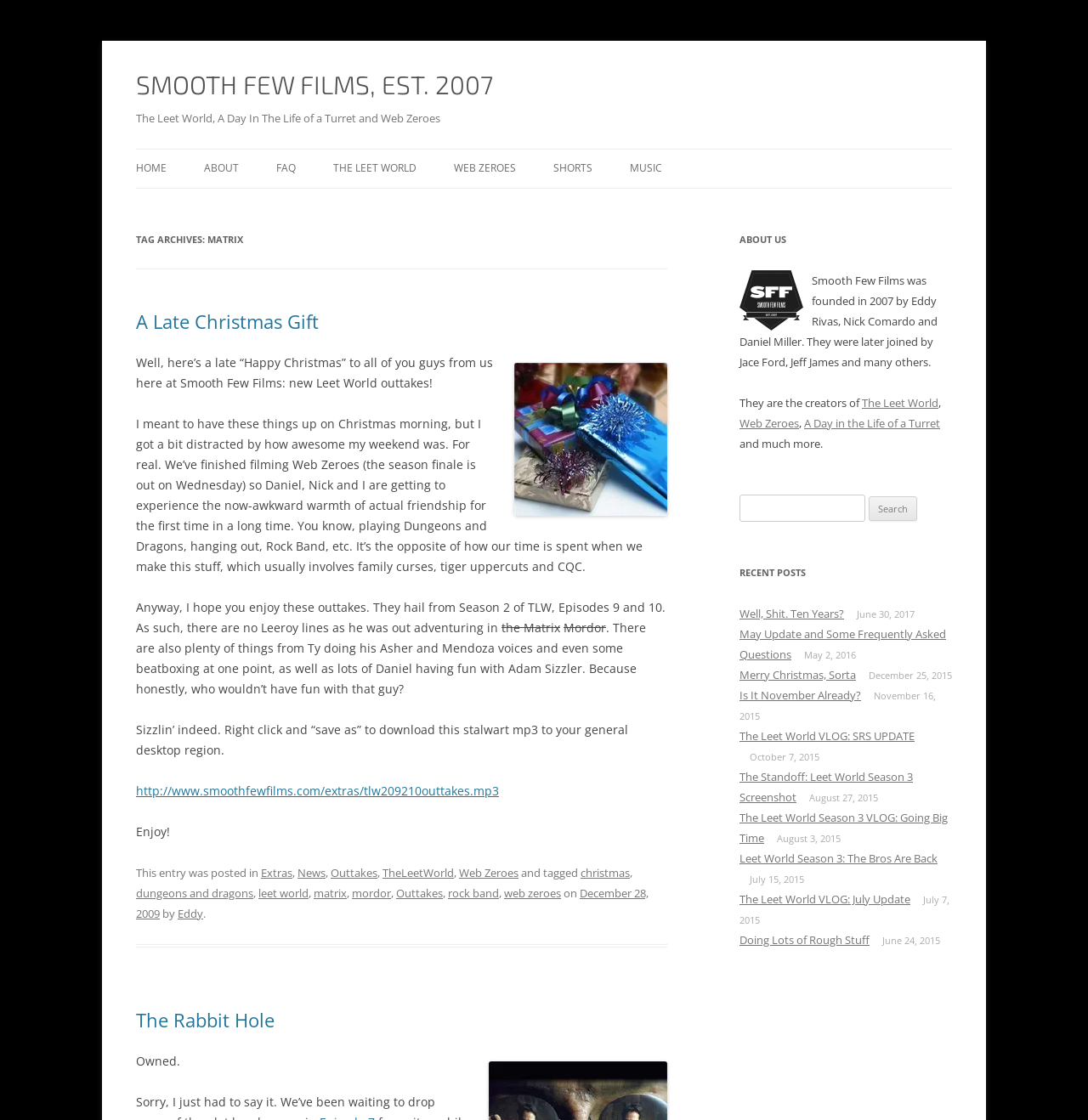Point out the bounding box coordinates of the section to click in order to follow this instruction: "View the search form".

None